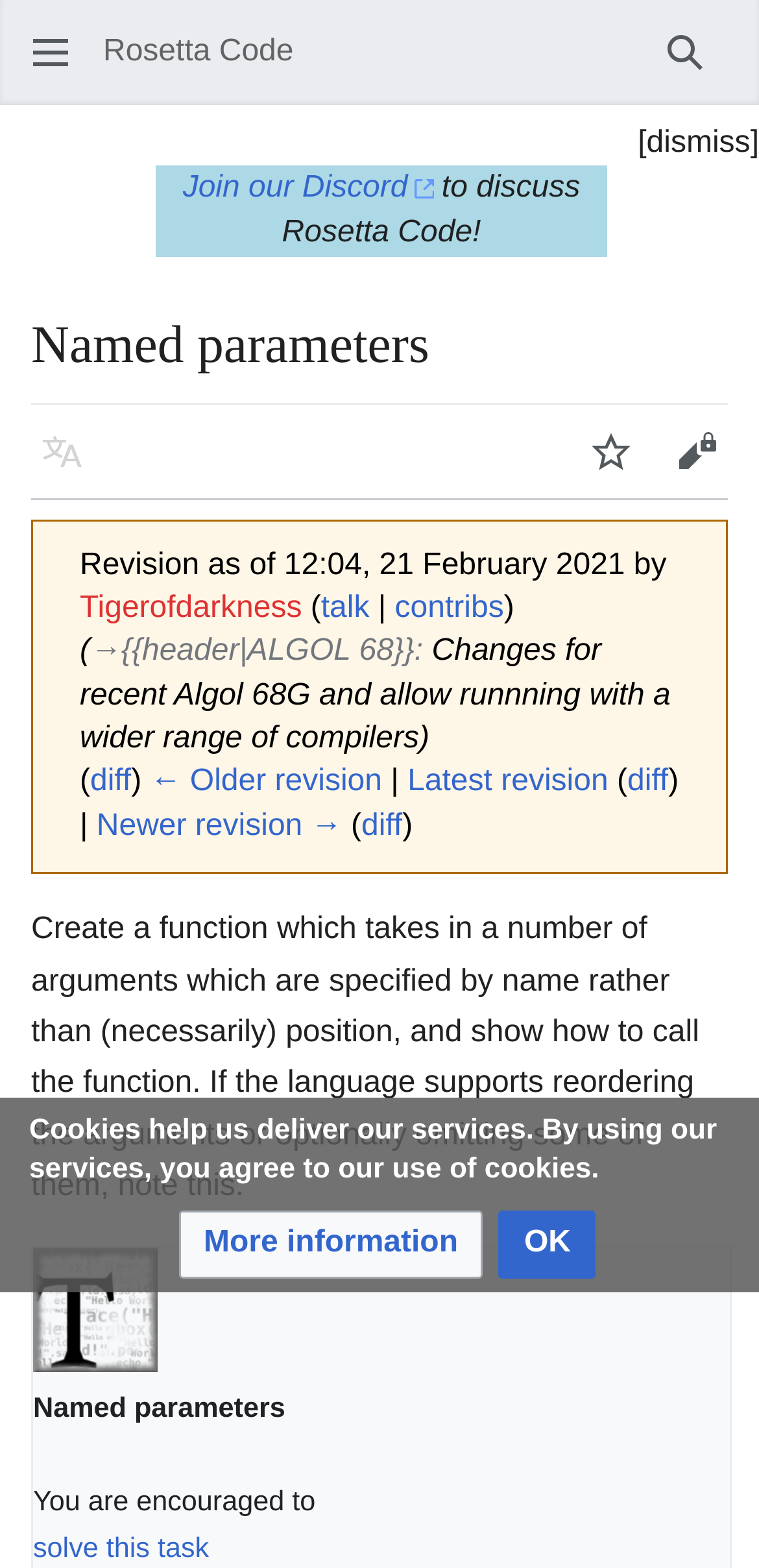Identify the bounding box for the described UI element. Provide the coordinates in (top-left x, top-left y, bottom-right x, bottom-right y) format with values ranging from 0 to 1: More information

[0.235, 0.772, 0.637, 0.815]